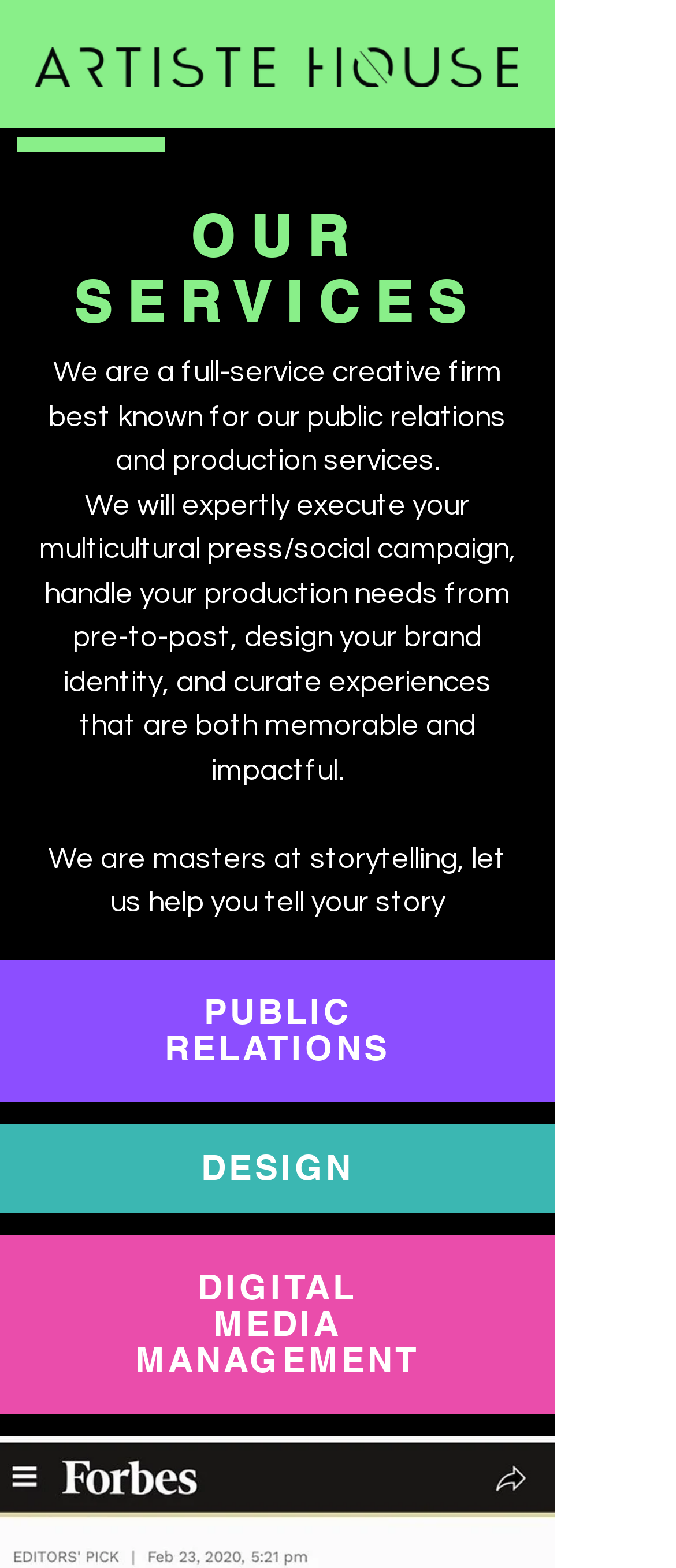Use a single word or phrase to answer the question:
What is the main service offered by Artiste House?

Public Relations